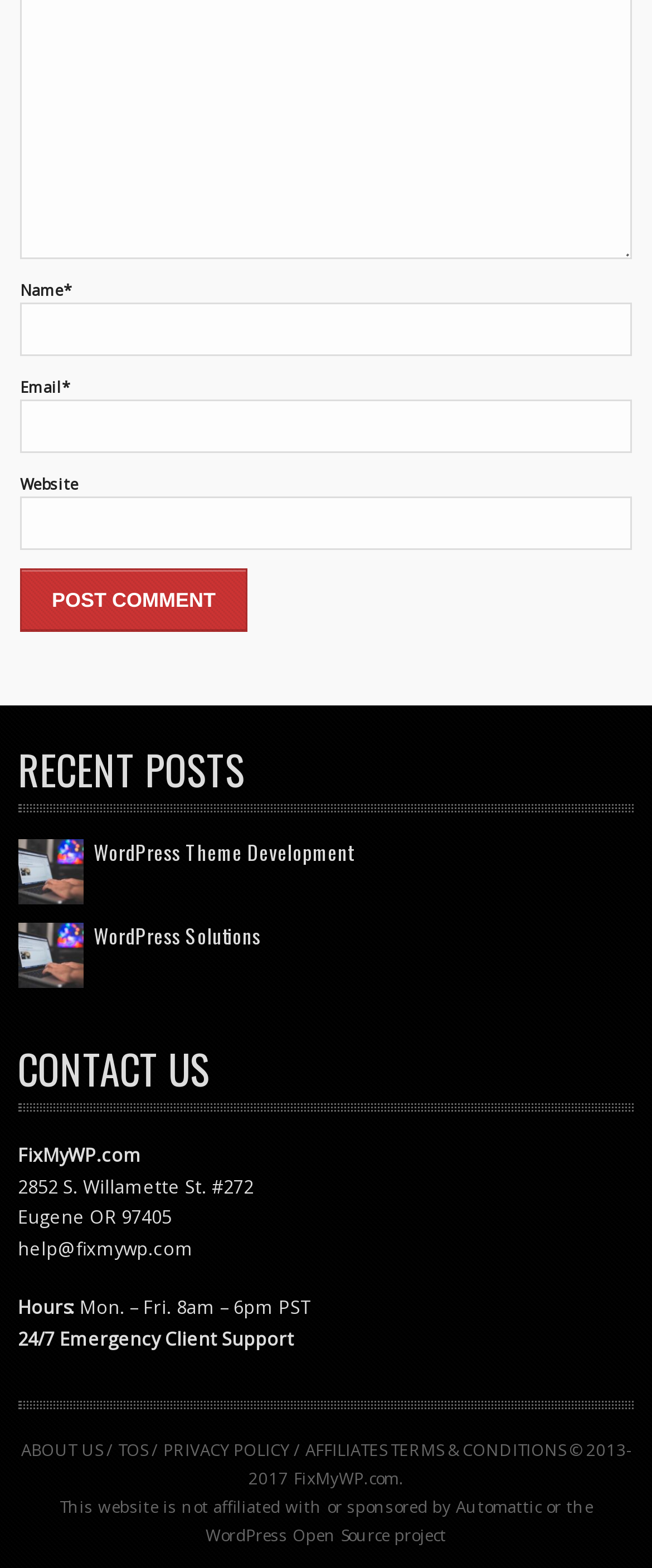Can you find the bounding box coordinates for the element that needs to be clicked to execute this instruction: "Visit the WordPress Theme Development page"? The coordinates should be given as four float numbers between 0 and 1, i.e., [left, top, right, bottom].

[0.144, 0.534, 0.541, 0.554]